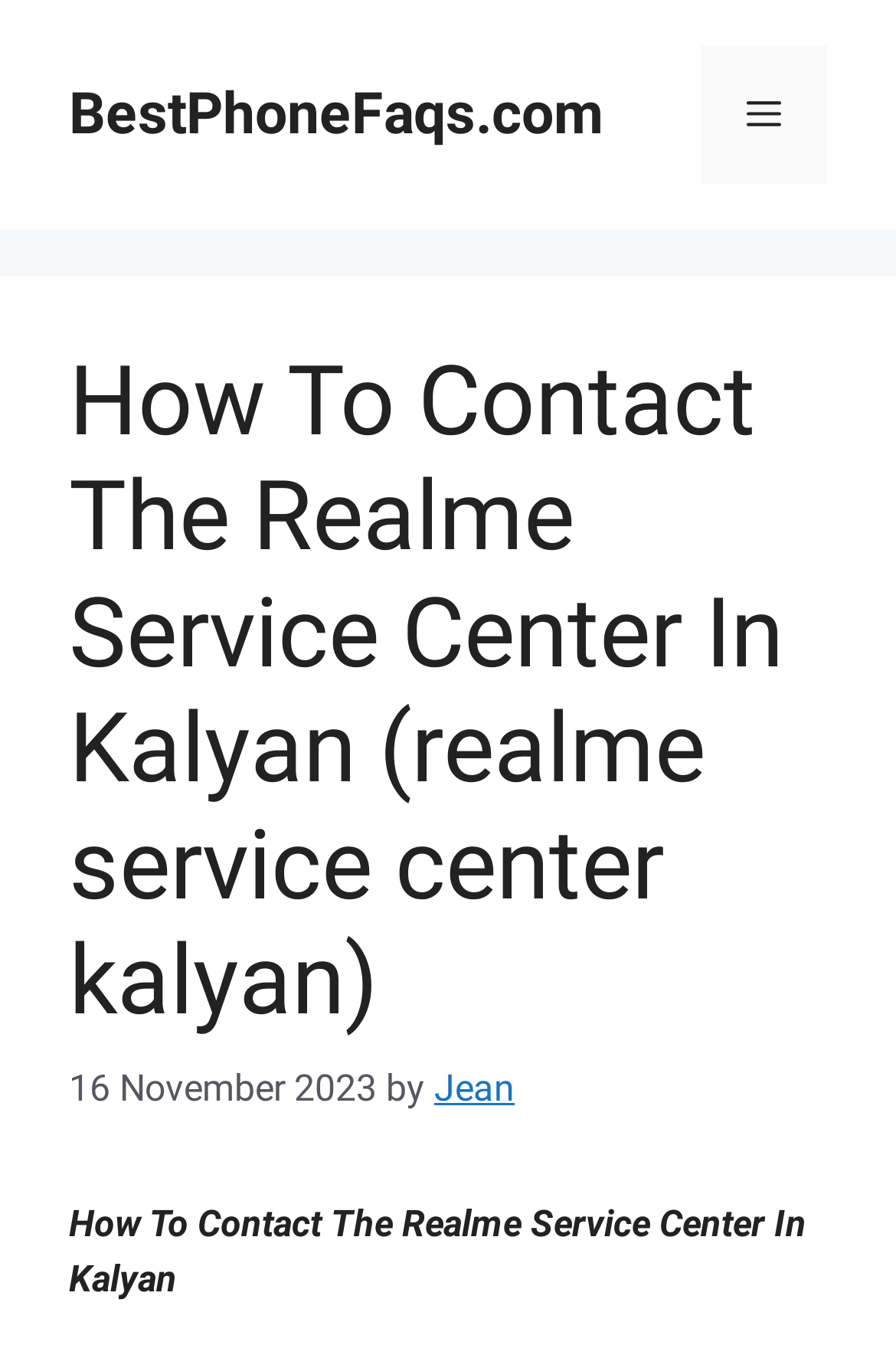Where is the service center located?
Based on the screenshot, answer the question with a single word or phrase.

Kalyan